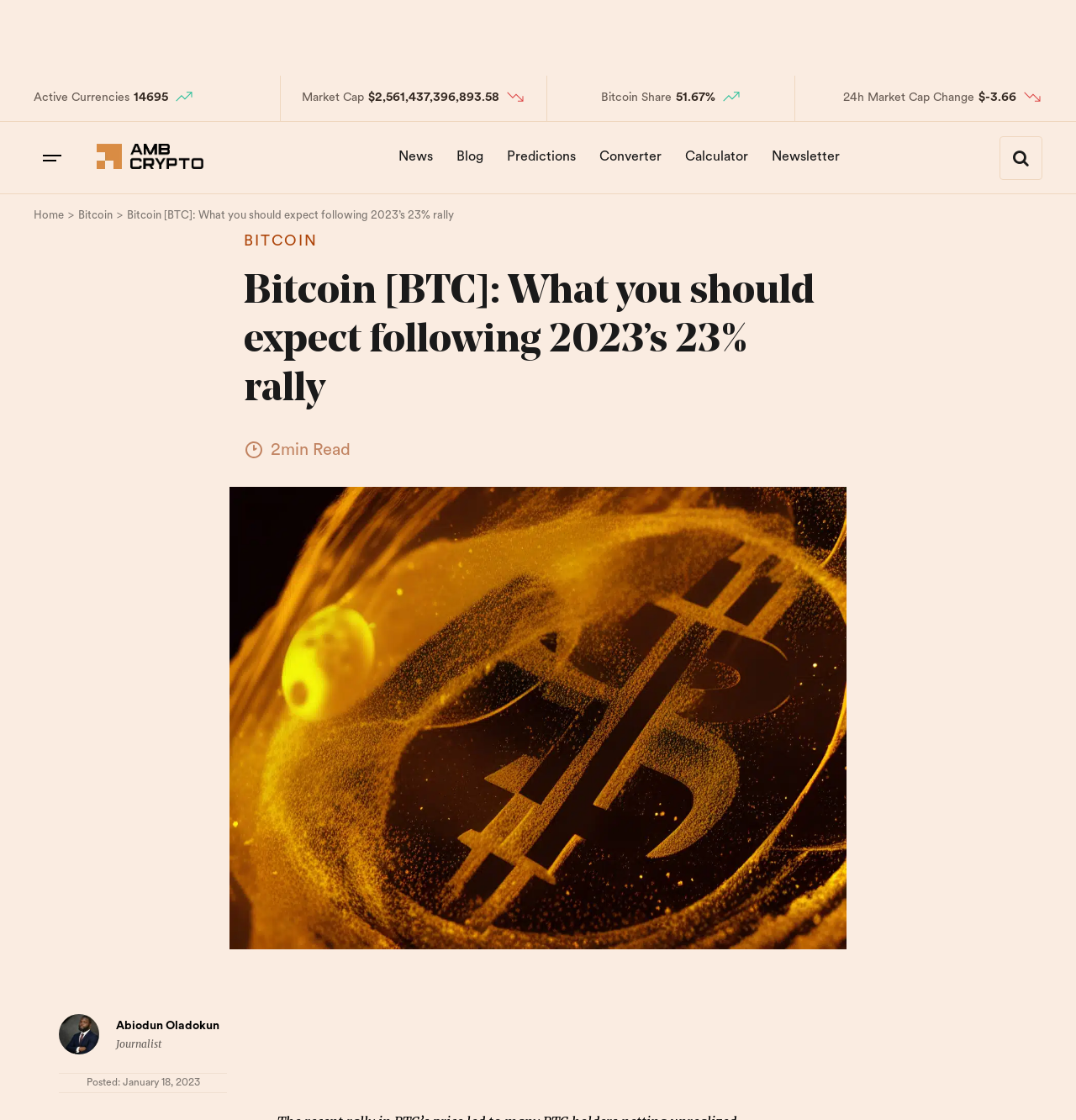What is the current market capitalization of Bitcoin?
Refer to the image and give a detailed response to the question.

I found the answer by looking at the 'Market Cap' section on the webpage, which displays the current market capitalization of Bitcoin as '$2,561,437,396,893.58'.